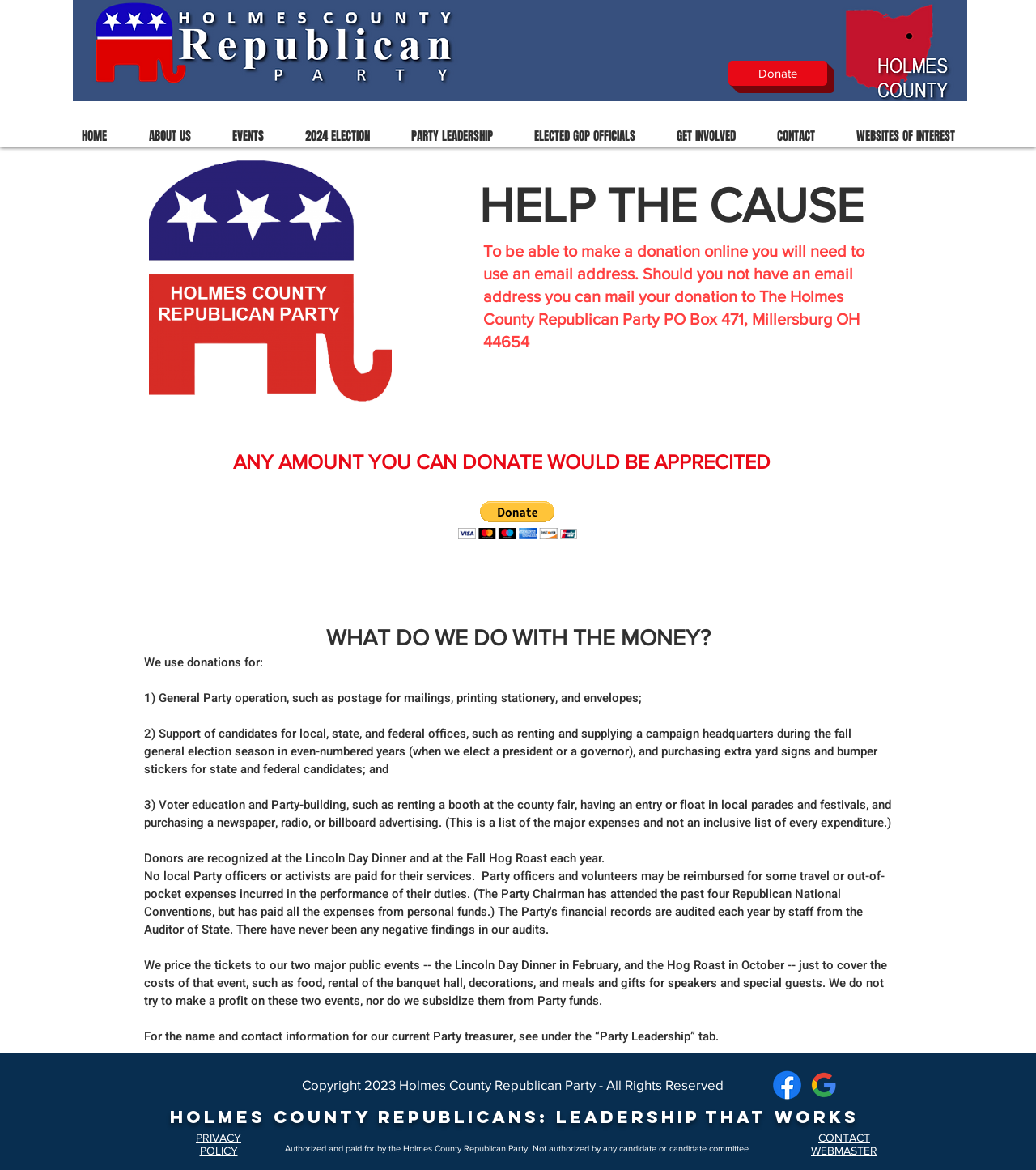Could you locate the bounding box coordinates for the section that should be clicked to accomplish this task: "Visit the HOME page".

[0.059, 0.089, 0.123, 0.131]